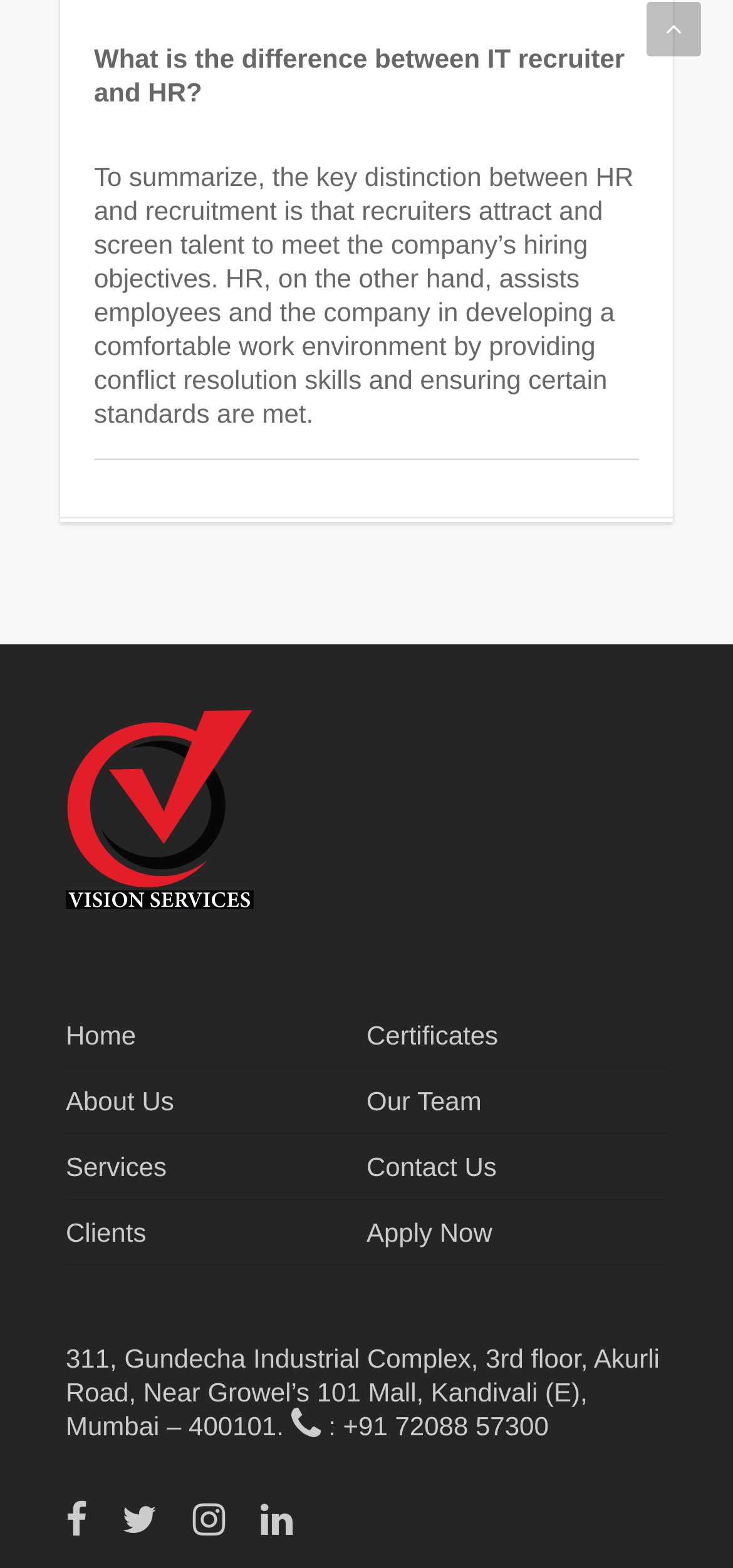Answer the following query with a single word or phrase:
How can someone contact this company?

Phone number and address